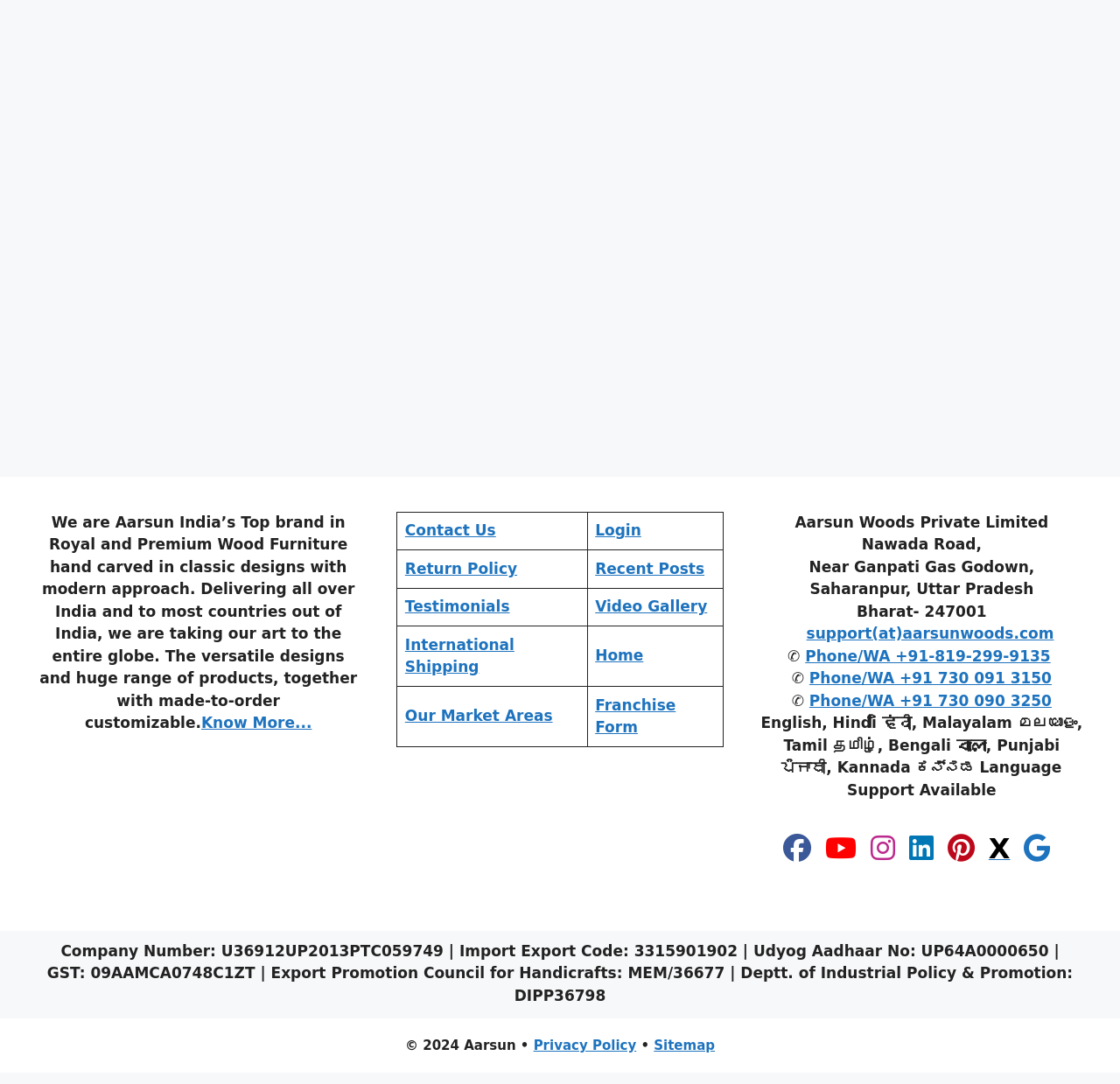What is the phone number for support?
Offer a detailed and exhaustive answer to the question.

The phone number for support can be found in the bottom section of the webpage, where the address and contact information are provided. The text 'Phone/WA +91-819-299-9135' is displayed, indicating that it is the phone number for support.